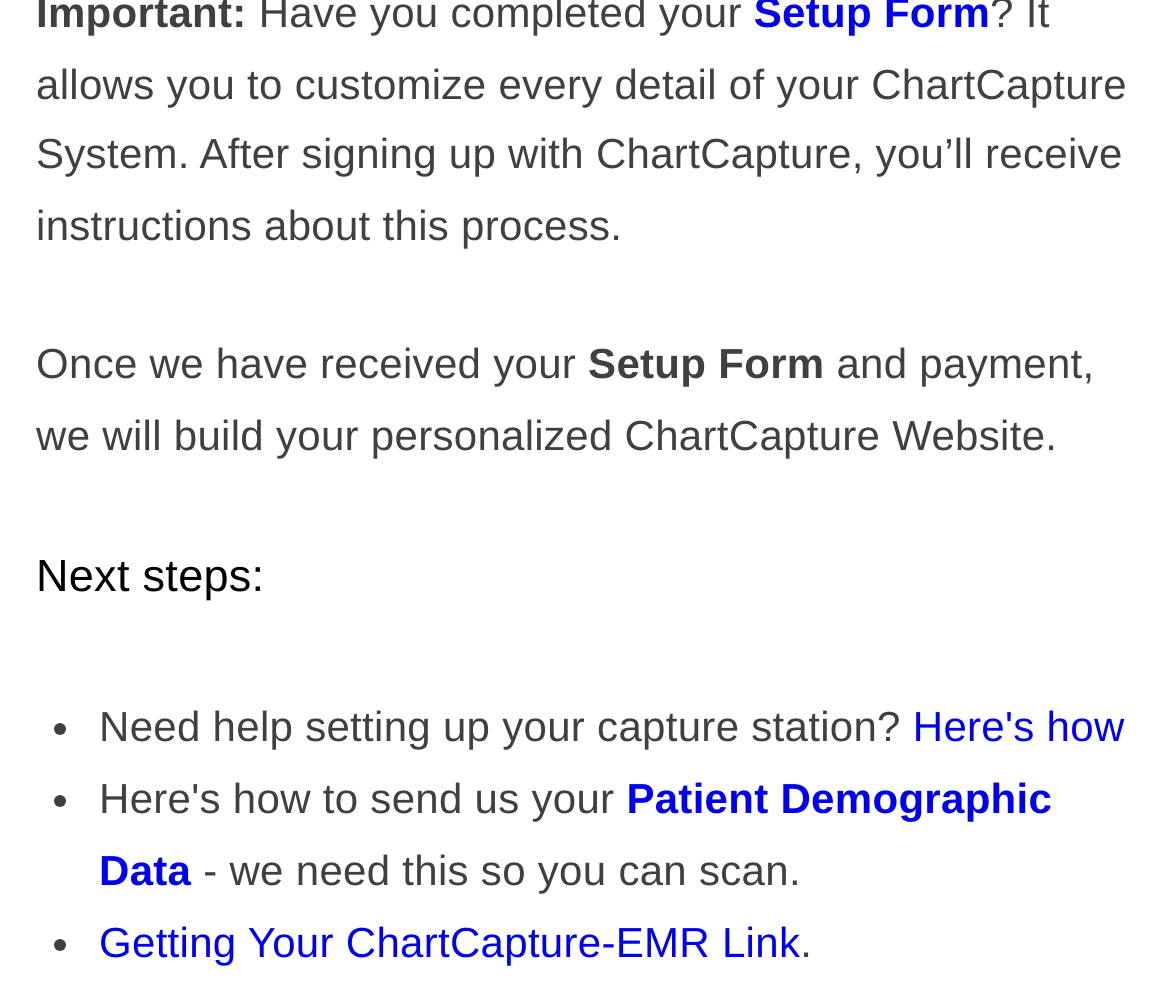Locate the bounding box coordinates of the UI element described by: "Nav Nav". The bounding box coordinates should consist of four float numbers between 0 and 1, i.e., [left, top, right, bottom].

None